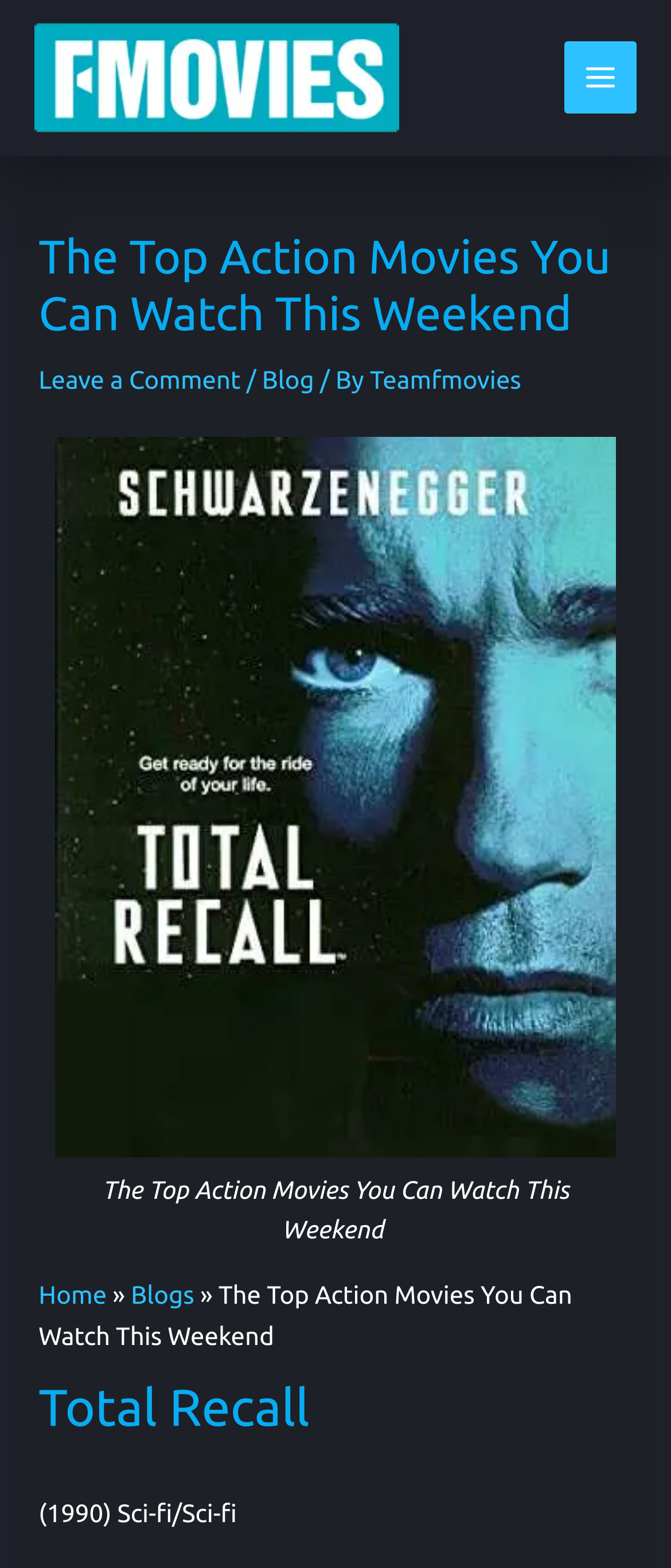Can you find the bounding box coordinates for the element that needs to be clicked to execute this instruction: "Read Total Recall article"? The coordinates should be given as four float numbers between 0 and 1, i.e., [left, top, right, bottom].

[0.058, 0.864, 0.942, 0.93]